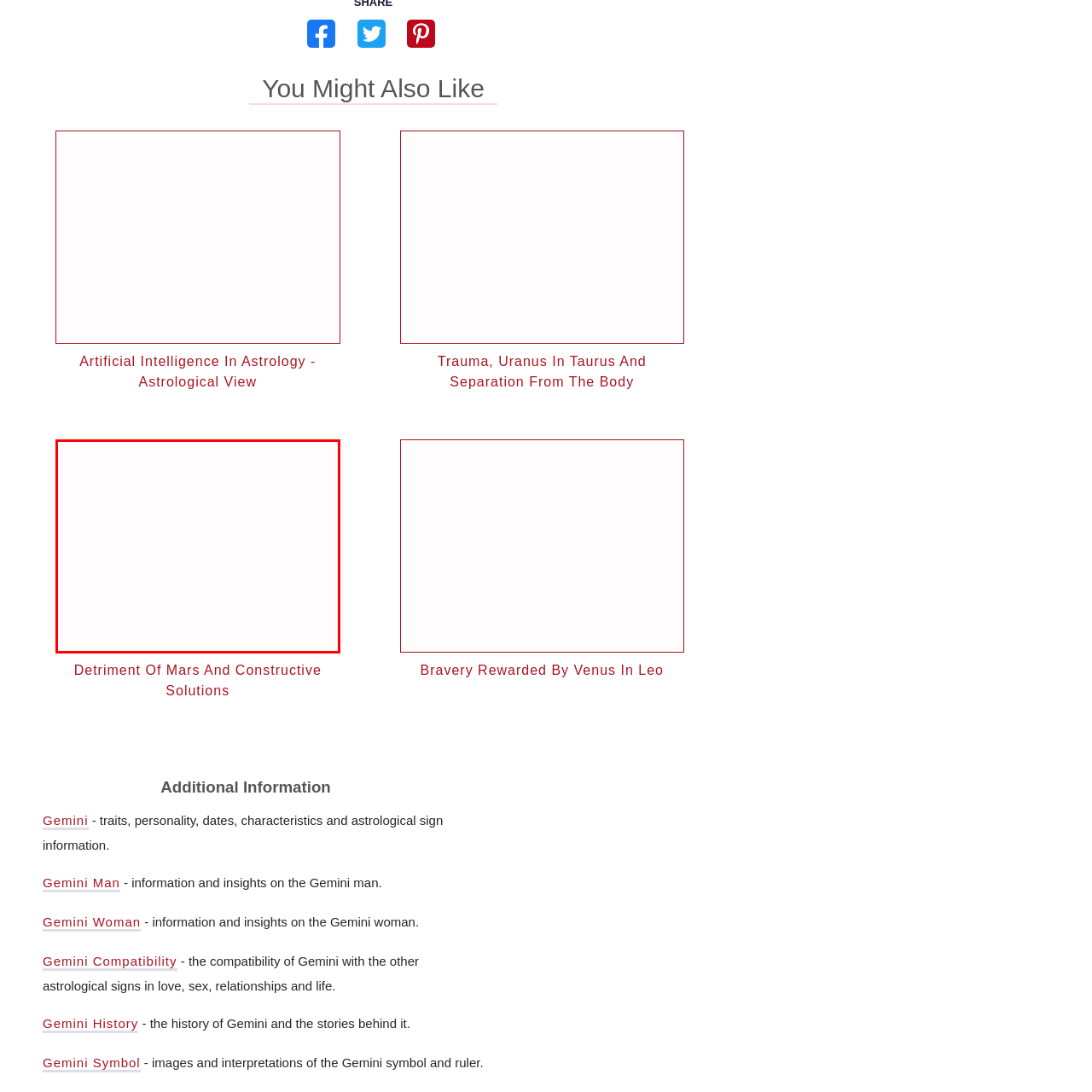What is the purpose of the accompanying visuals?
View the image highlighted by the red bounding box and provide your answer in a single word or a brief phrase.

To enhance understanding